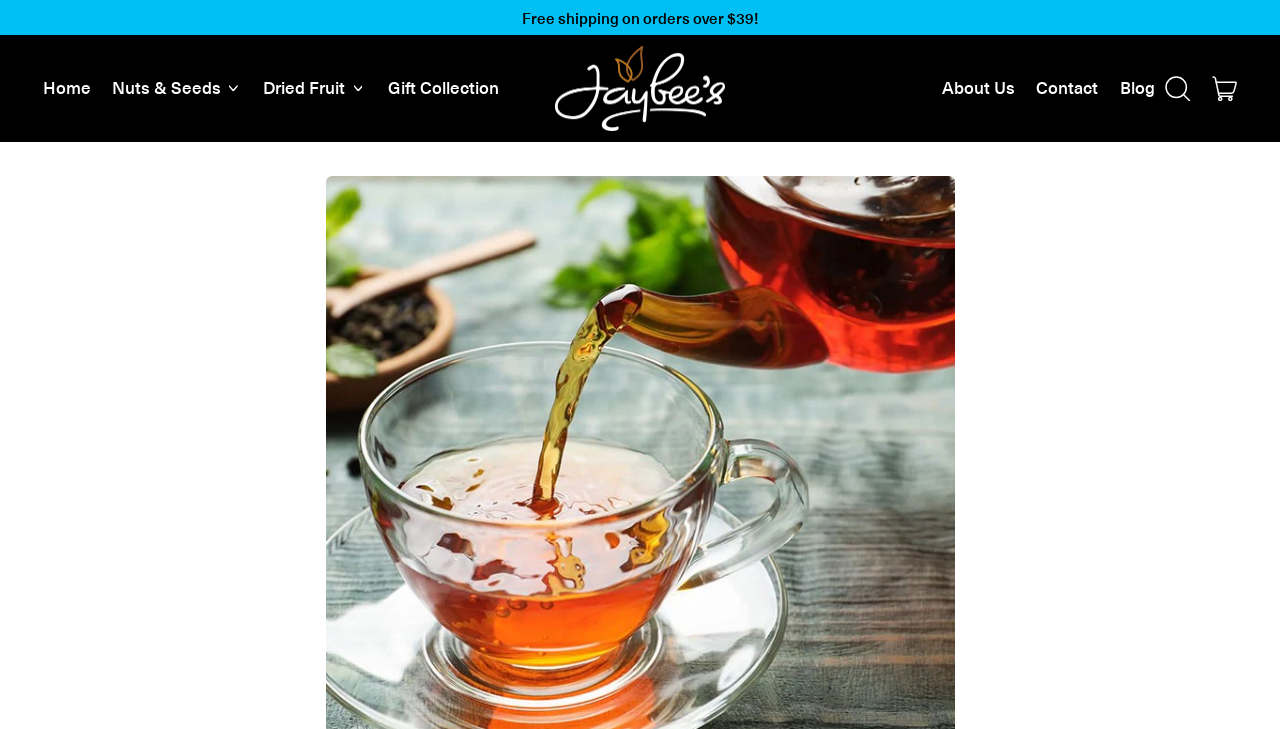Extract the primary heading text from the webpage.

How to Make Tea with Dried Fruits